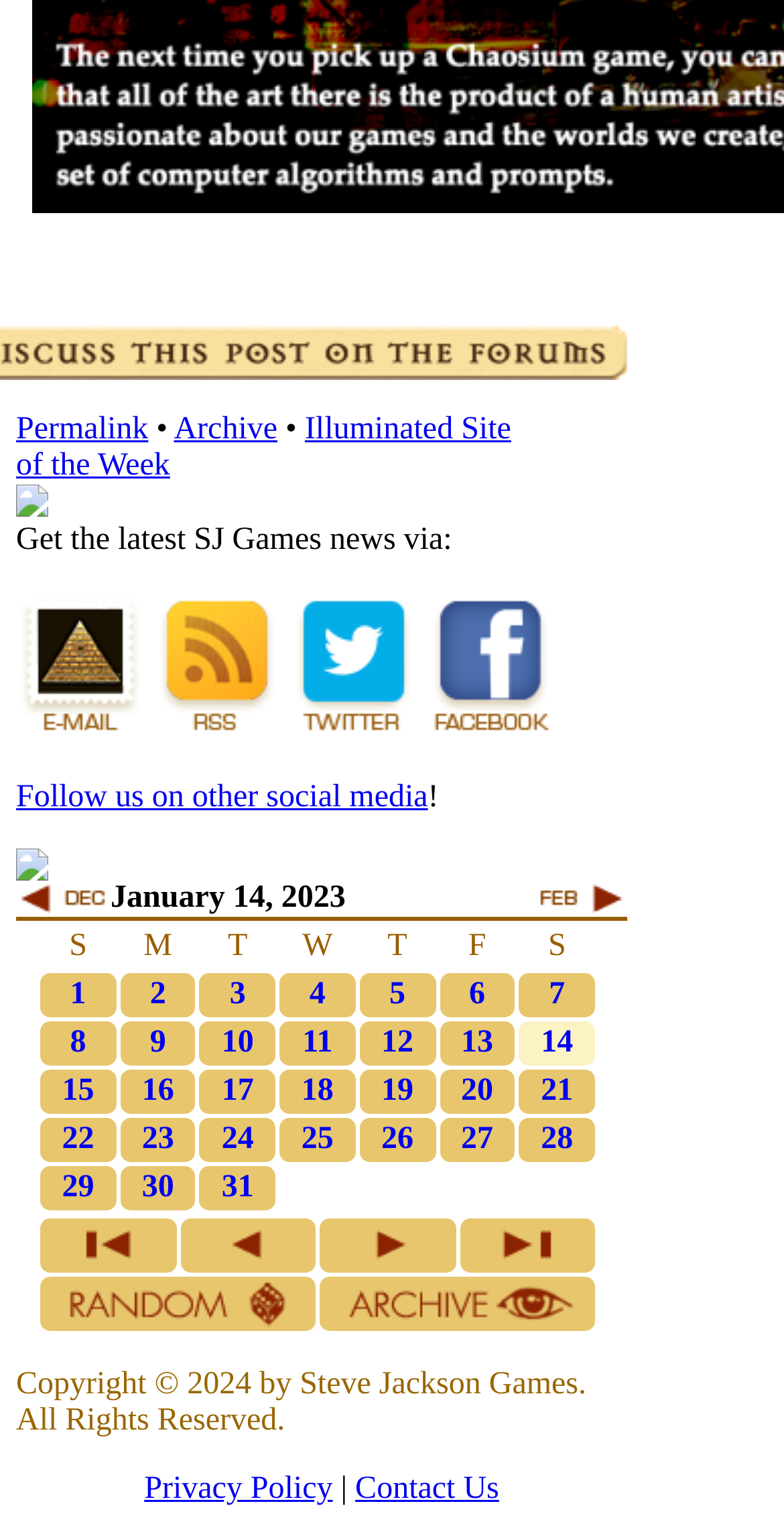Pinpoint the bounding box coordinates of the element you need to click to execute the following instruction: "View the archive". The bounding box should be represented by four float numbers between 0 and 1, in the format [left, top, right, bottom].

[0.222, 0.27, 0.354, 0.293]